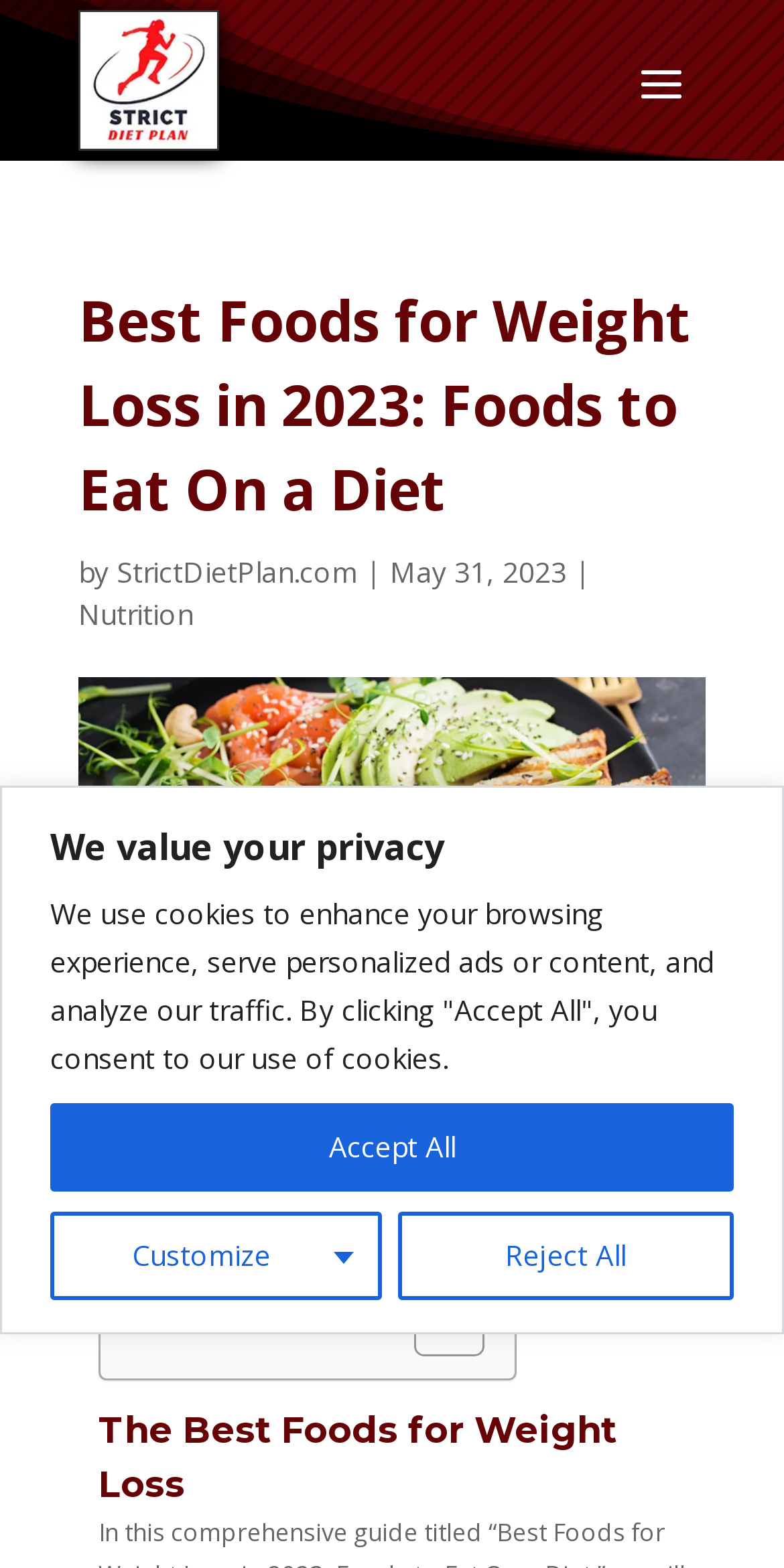Provide a short answer using a single word or phrase for the following question: 
What is the category of this article?

Nutrition